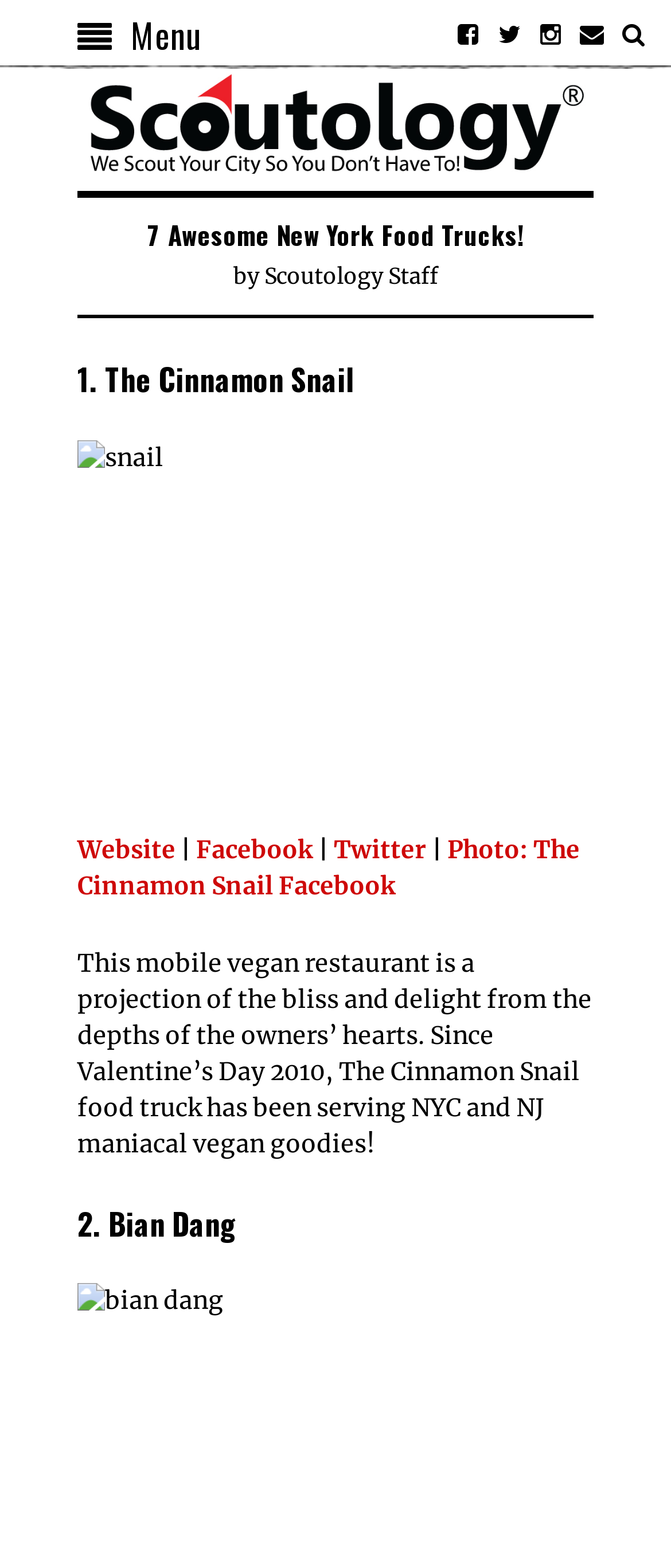Using details from the image, please answer the following question comprehensively:
What social media platform is linked to The Cinnamon Snail?

I looked at the links associated with The Cinnamon Snail and found that there are links to Facebook and Twitter, indicating that The Cinnamon Snail has a presence on these social media platforms.